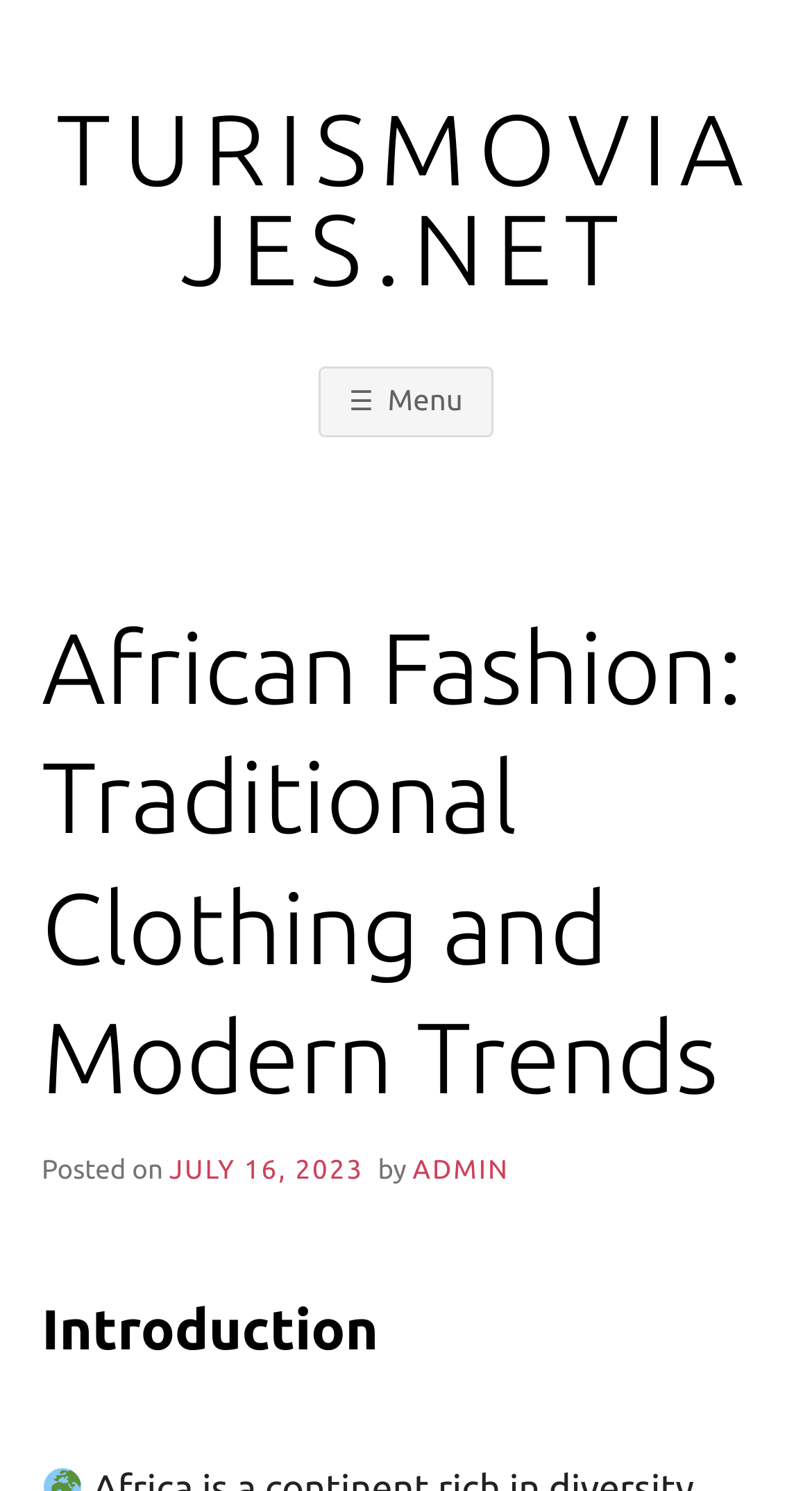Locate the heading on the webpage and return its text.

African Fashion: Traditional Clothing and Modern Trends